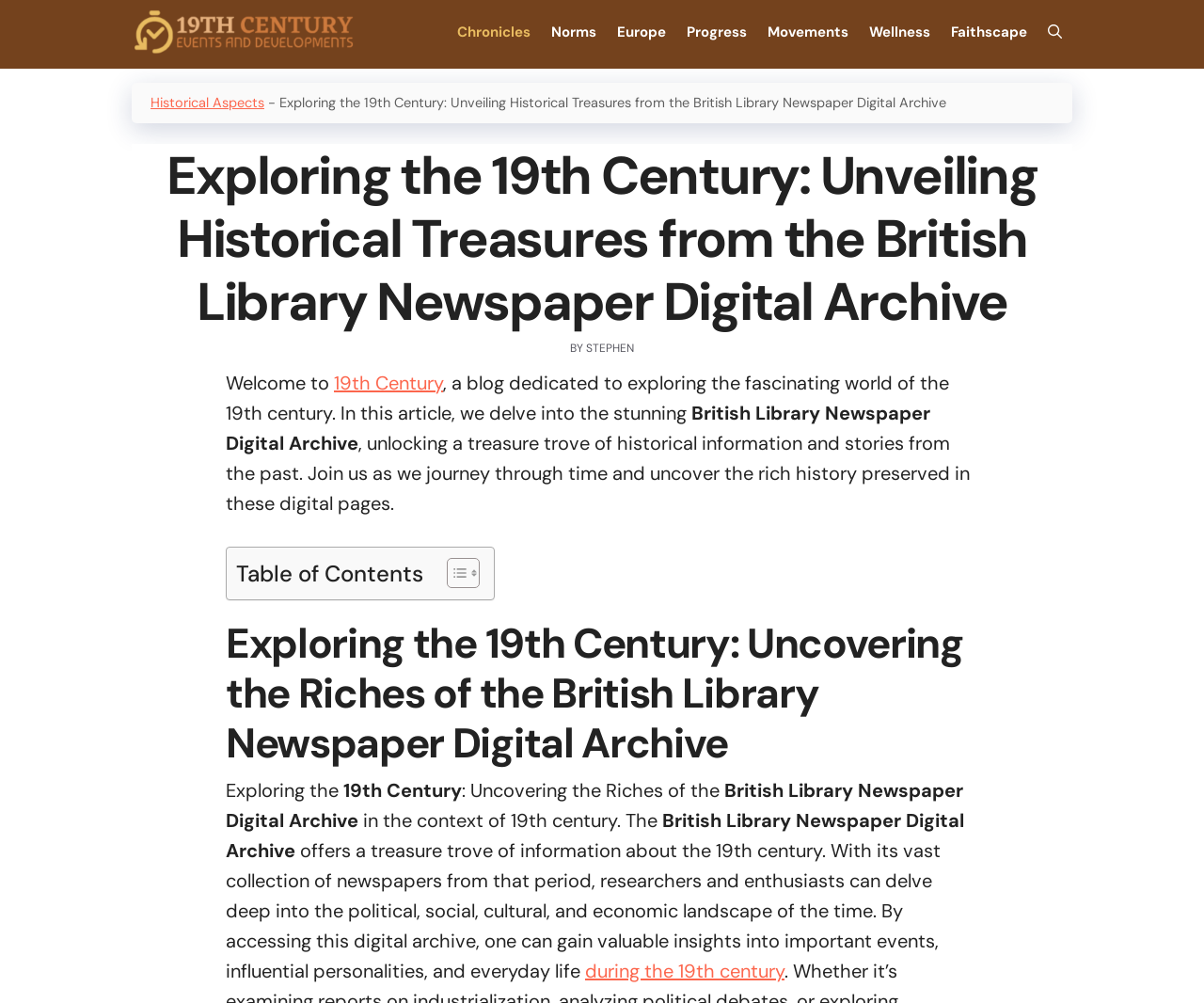Determine the bounding box coordinates for the element that should be clicked to follow this instruction: "Toggle the Table of Contents". The coordinates should be given as four float numbers between 0 and 1, in the format [left, top, right, bottom].

[0.359, 0.555, 0.395, 0.587]